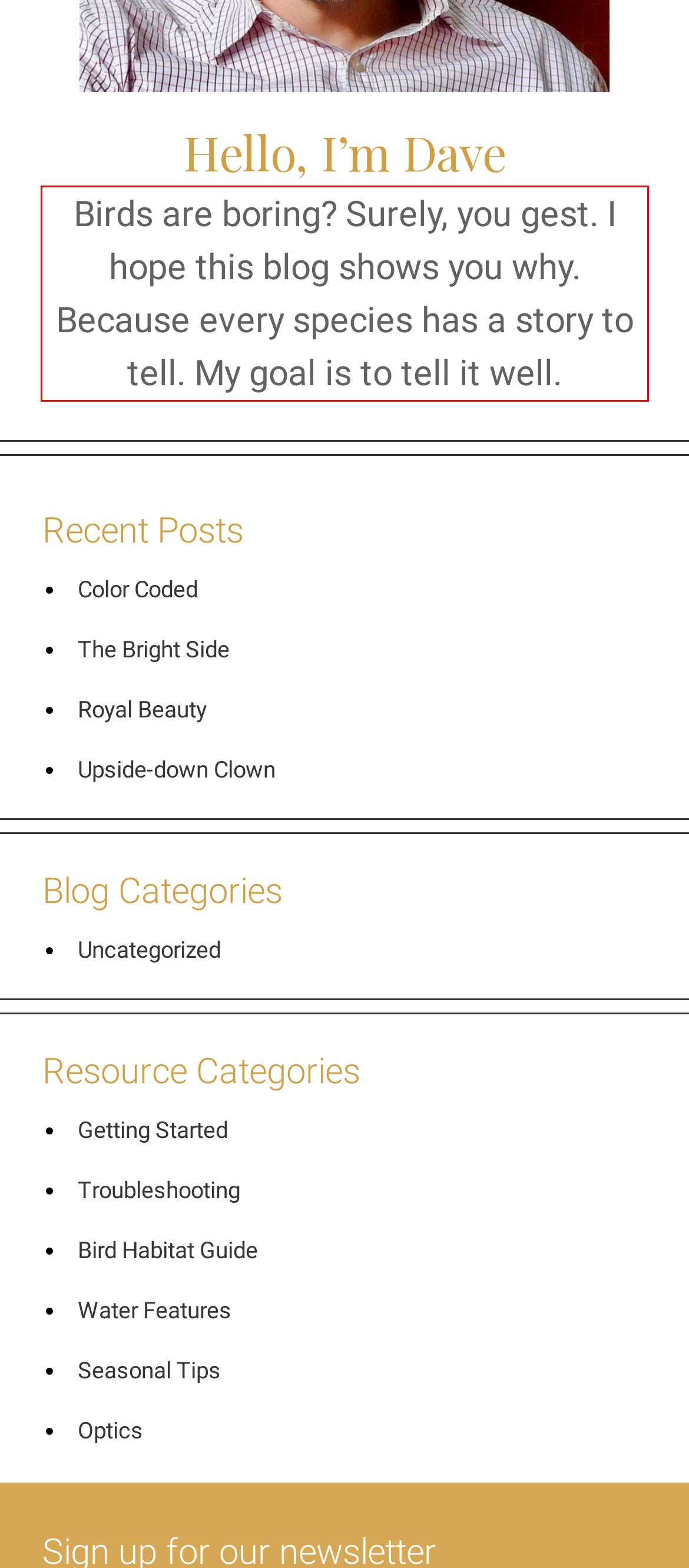Using OCR, extract the text content found within the red bounding box in the given webpage screenshot.

Birds are boring? Surely, you gest. I hope this blog shows you why. Because every species has a story to tell. My goal is to tell it well.